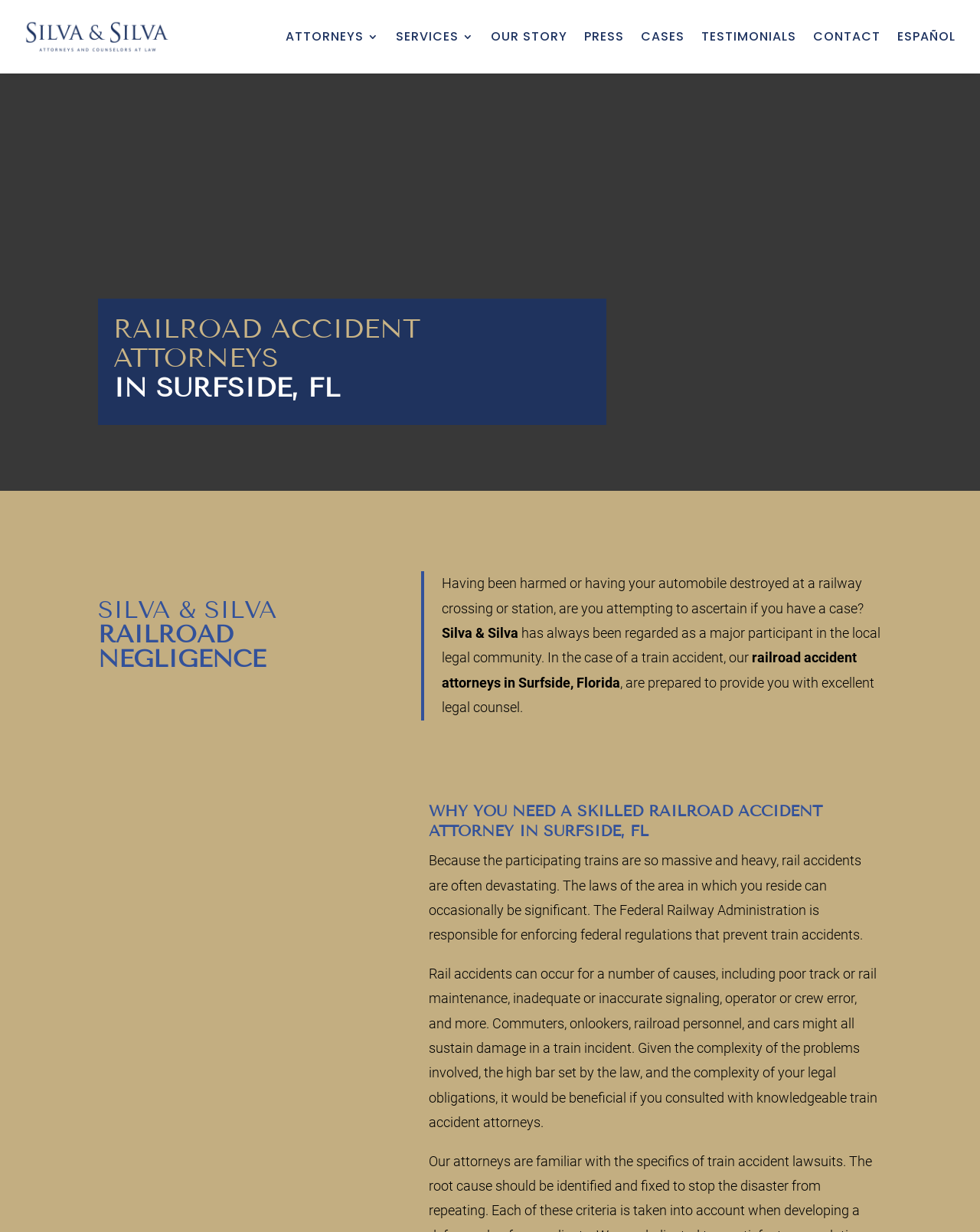Locate the bounding box coordinates of the clickable region to complete the following instruction: "View 'CASES'."

[0.654, 0.006, 0.698, 0.053]